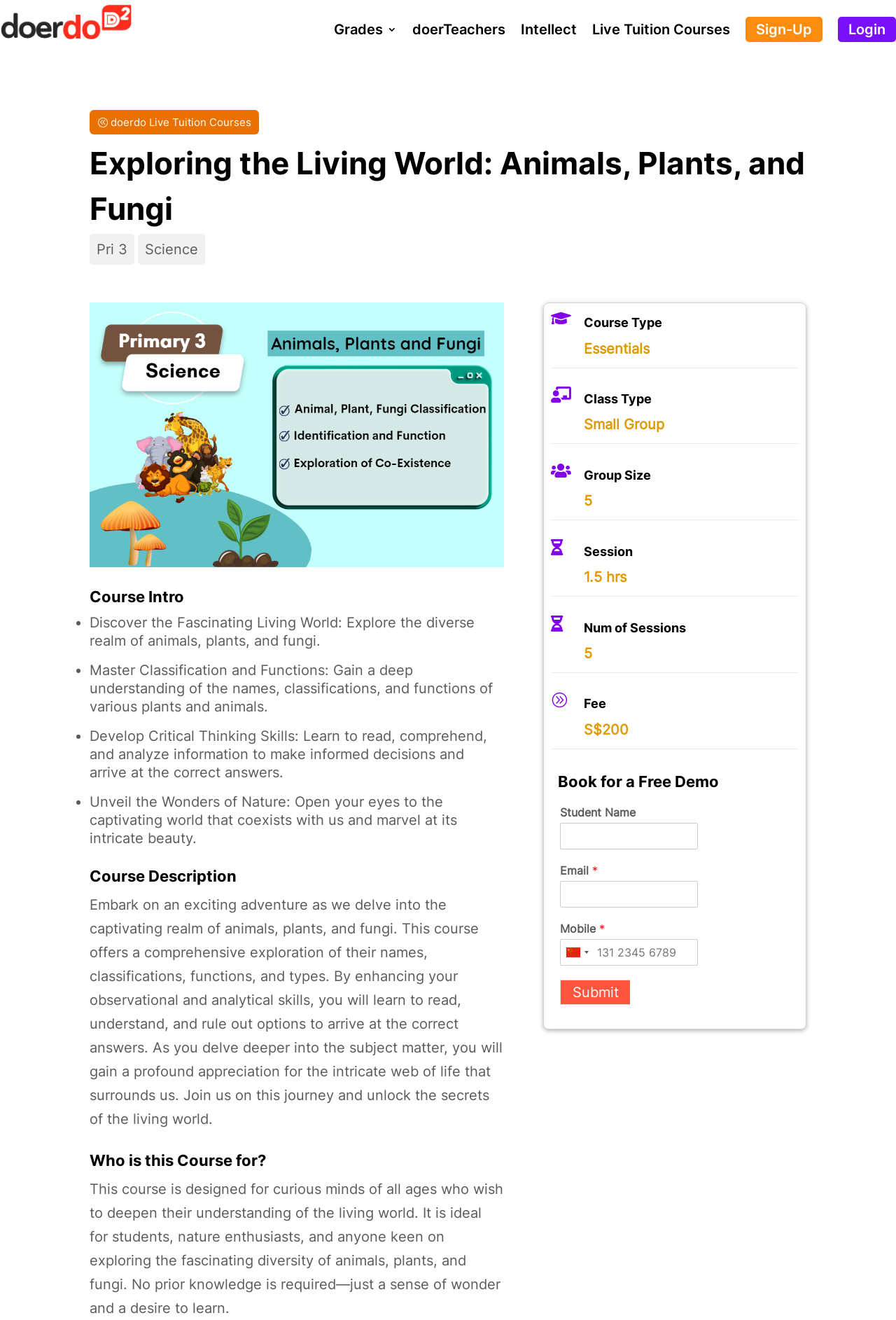Find and specify the bounding box coordinates that correspond to the clickable region for the instruction: "Enter your email address".

[0.625, 0.667, 0.779, 0.687]